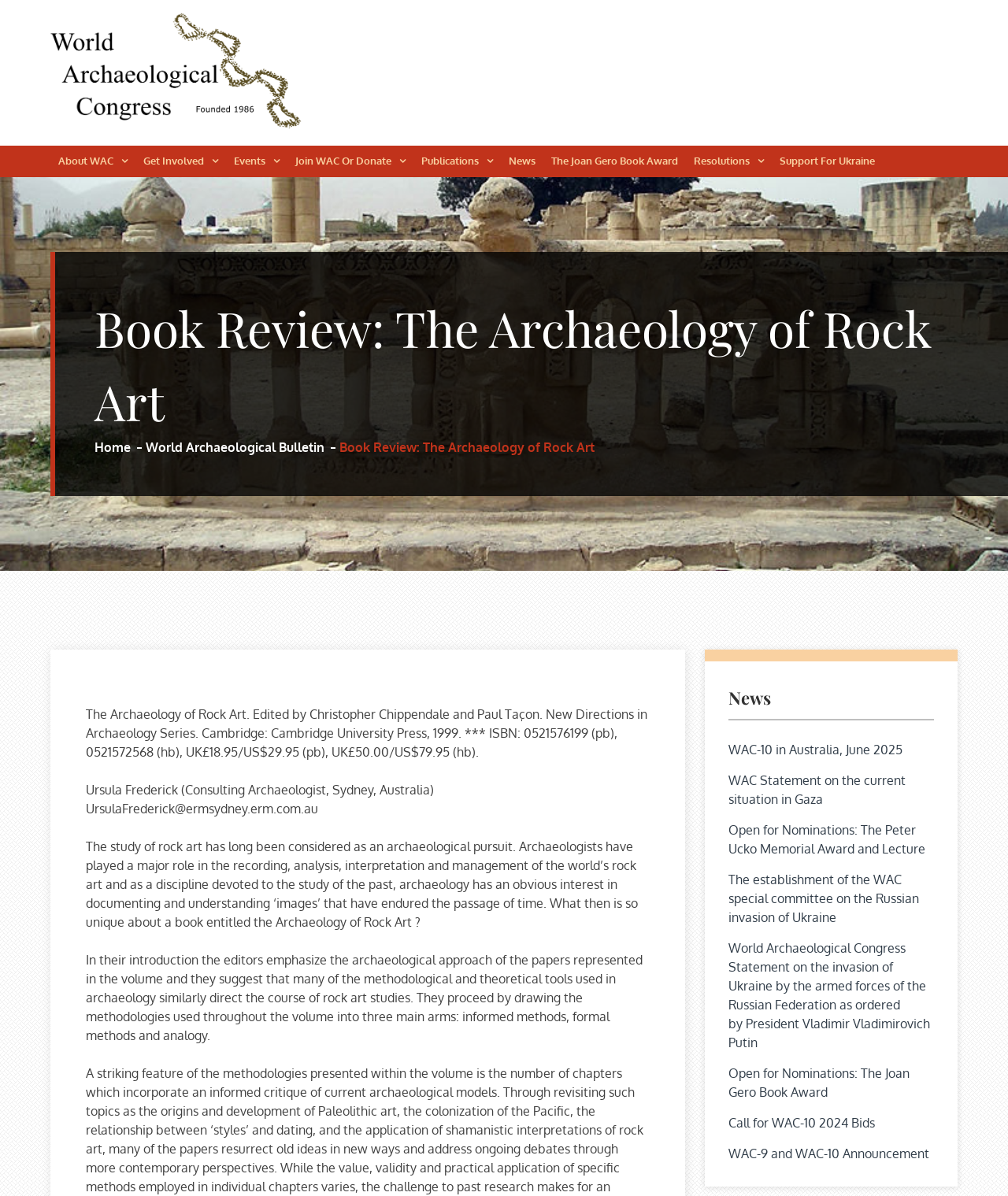Create an elaborate caption that covers all aspects of the webpage.

The webpage is a book review page for "The Archaeology of Rock Art" edited by Christopher Chippendale and Paul Taçon. At the top left, there is a logo of the World Archaeological Congress, accompanied by a link to the organization's website. Below the logo, there are several links to different sections of the website, including "About WAC", "Get Involved", "Events", "Join WAC Or Donate", "Publications", "News", and "The Joan Gero Book Award".

The main content of the page is a book review, which is divided into several paragraphs. The review is headed by a title "Book Review: The Archaeology of Rock Art" and is followed by the book's details, including the editors, publication series, publisher, and ISBN numbers. The review is written by Ursula Frederick, a consulting archaeologist from Sydney, Australia.

To the right of the book review, there is a section with a heading "News" that lists several news articles related to the World Archaeological Congress. The news articles include announcements about upcoming events, awards, and statements on current issues.

At the bottom of the page, there is a section with a heading "Resolutions" and a link to "Support For Ukraine".